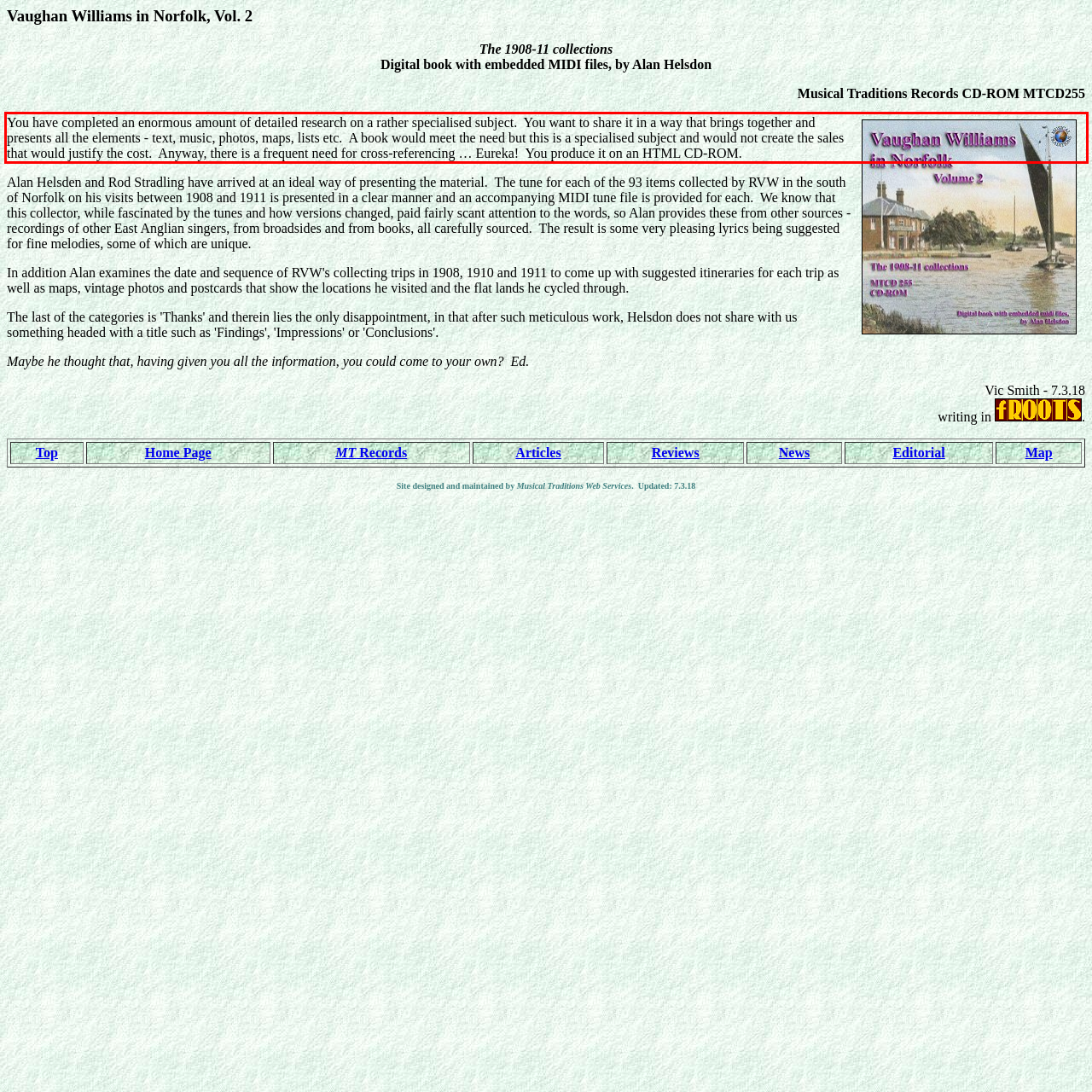Within the screenshot of the webpage, there is a red rectangle. Please recognize and generate the text content inside this red bounding box.

You have completed an enormous amount of detailed research on a rather specialised subject. You want to share it in a way that brings together and presents all the elements - text, music, photos, maps, lists etc. A book would meet the need but this is a specialised subject and would not create the sales that would justify the cost. Anyway, there is a frequent need for cross-referencing … Eureka! You produce it on an HTML CD-ROM.